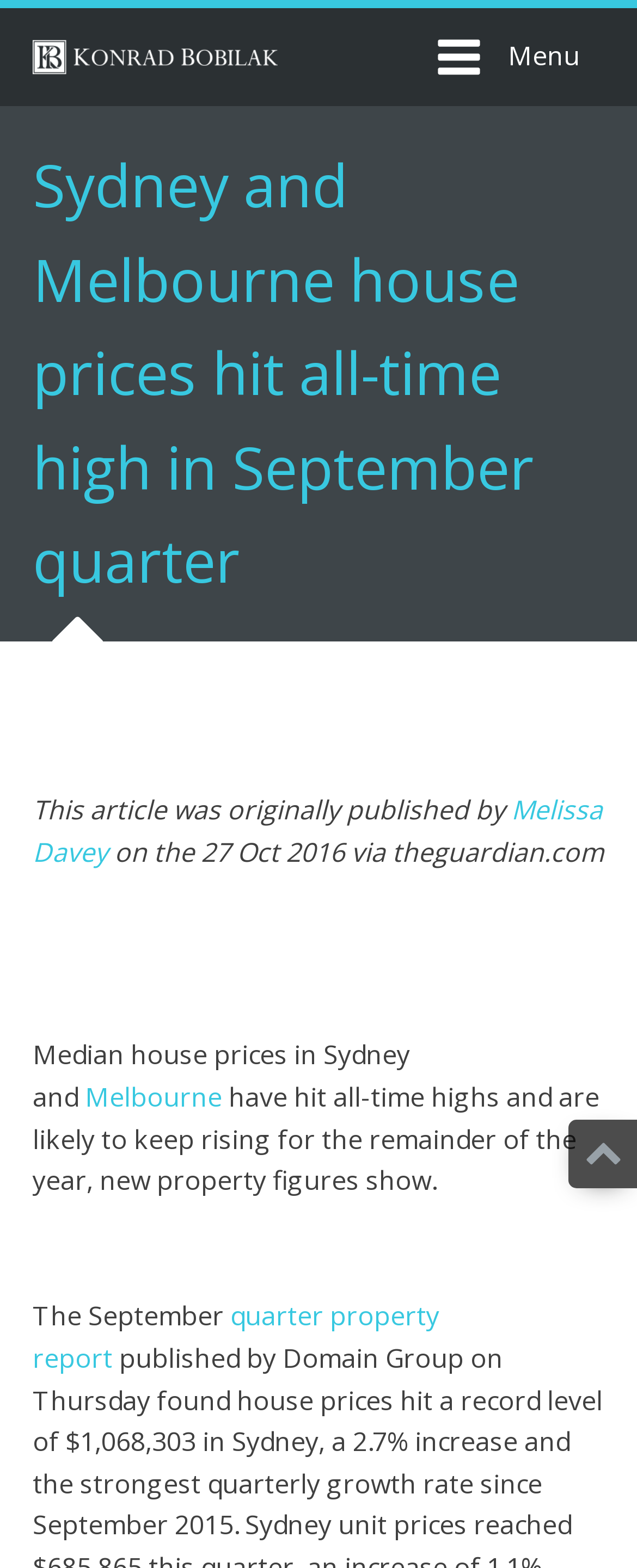Identify the bounding box for the UI element described as: "Melissa Davey". Ensure the coordinates are four float numbers between 0 and 1, formatted as [left, top, right, bottom].

[0.051, 0.505, 0.946, 0.554]